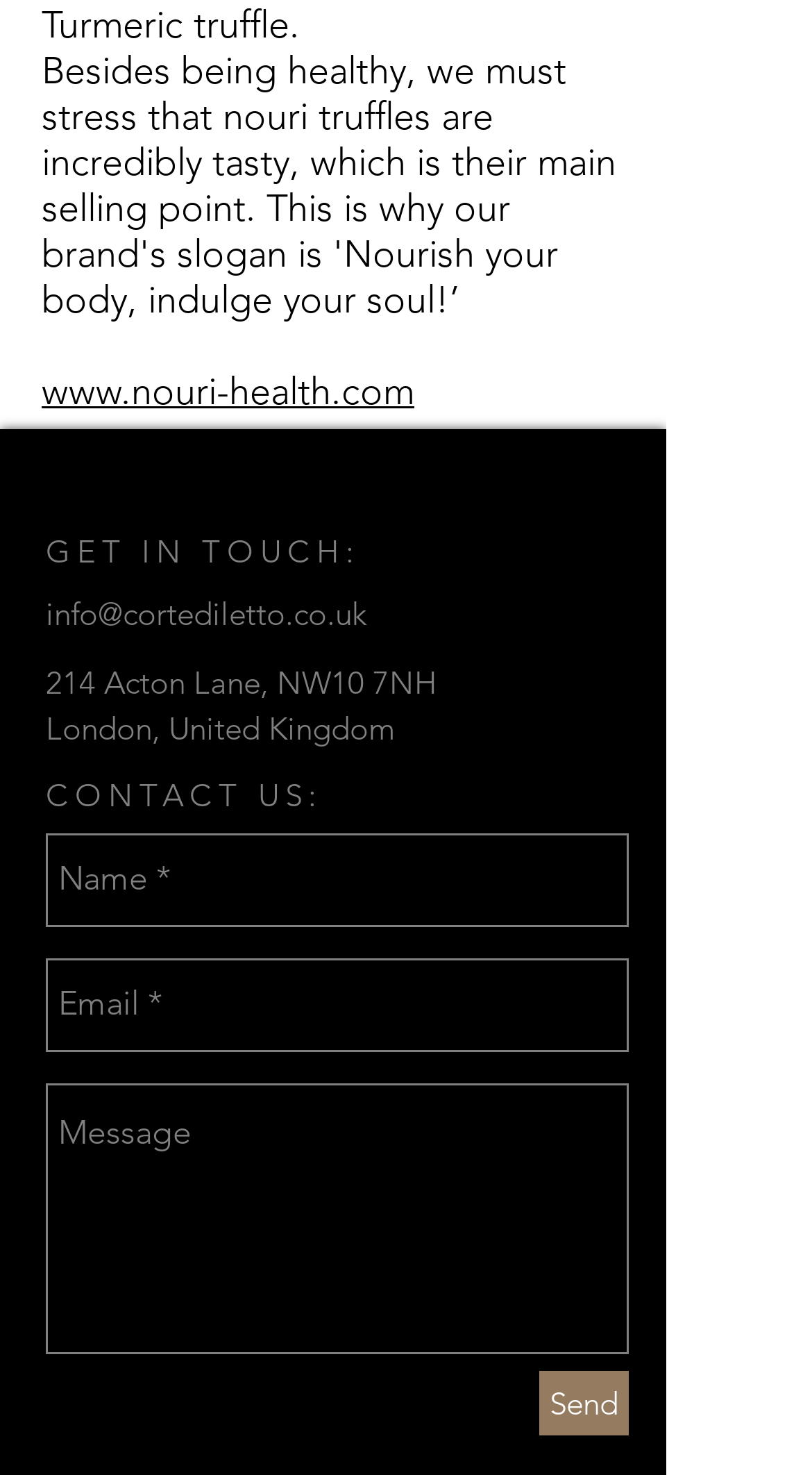Based on the image, please elaborate on the answer to the following question:
What is the company's website?

The company's website is mentioned at the top of the page as a link, which is 'www.nouri-health.com'.